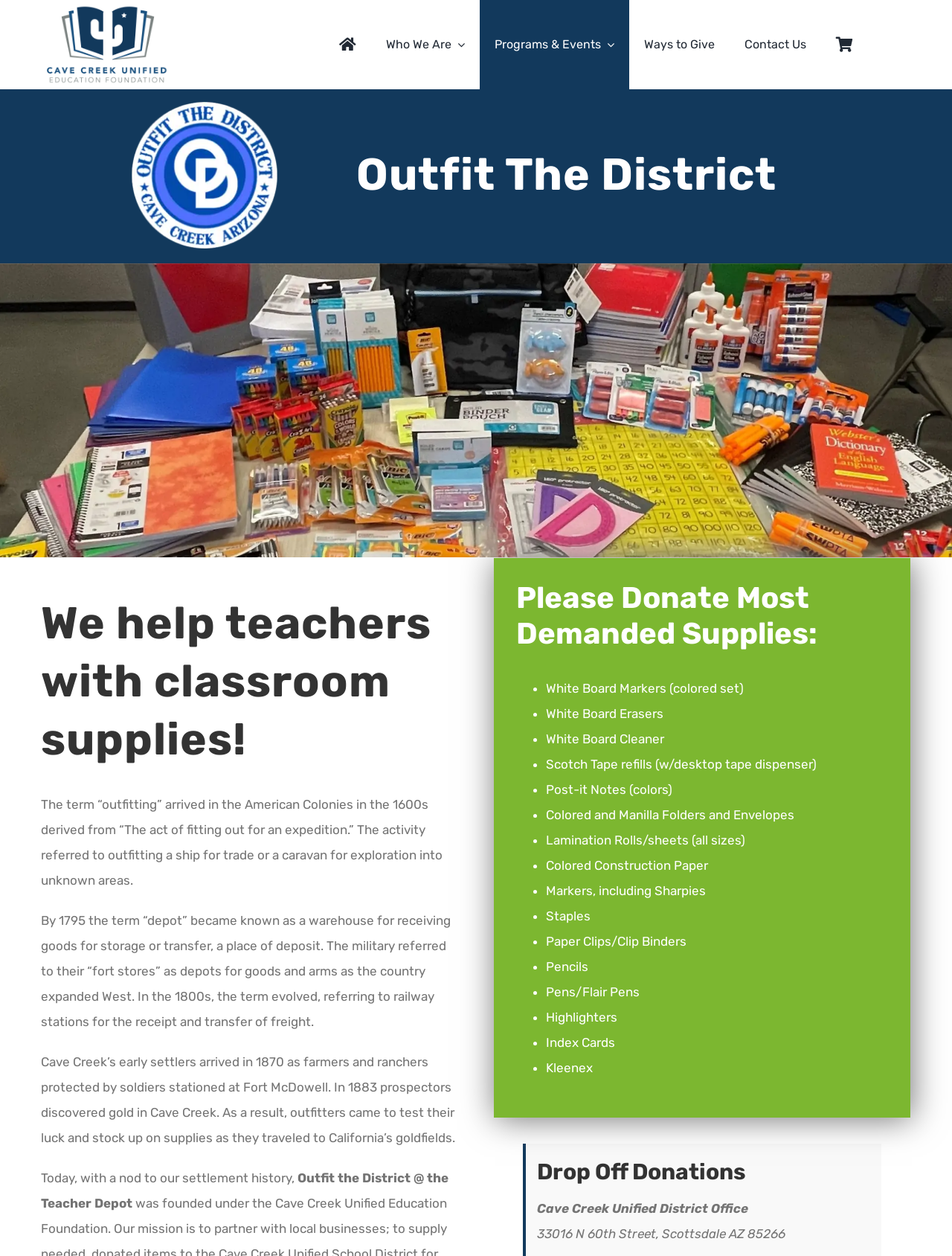What is the name of the foundation mentioned on the webpage?
Look at the image and respond with a single word or a short phrase.

Cave Creek Unified Education Foundation